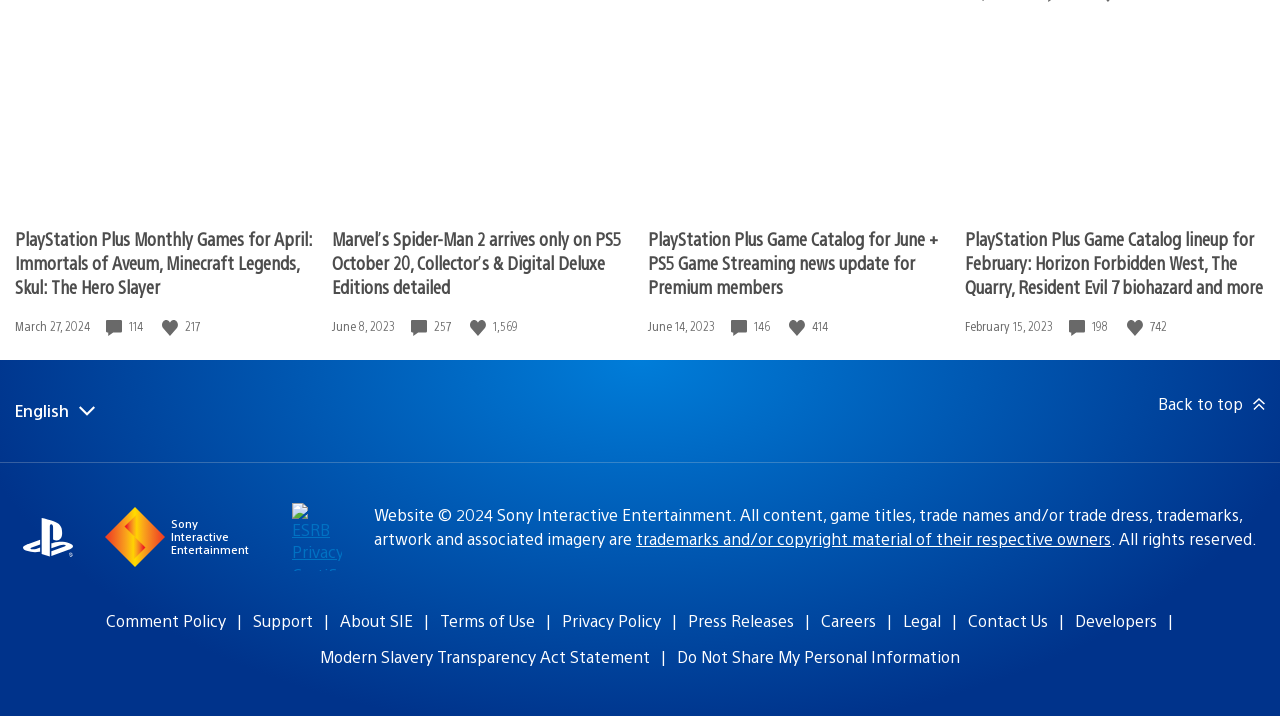How many comments does the second article have?
Using the image, give a concise answer in the form of a single word or short phrase.

257